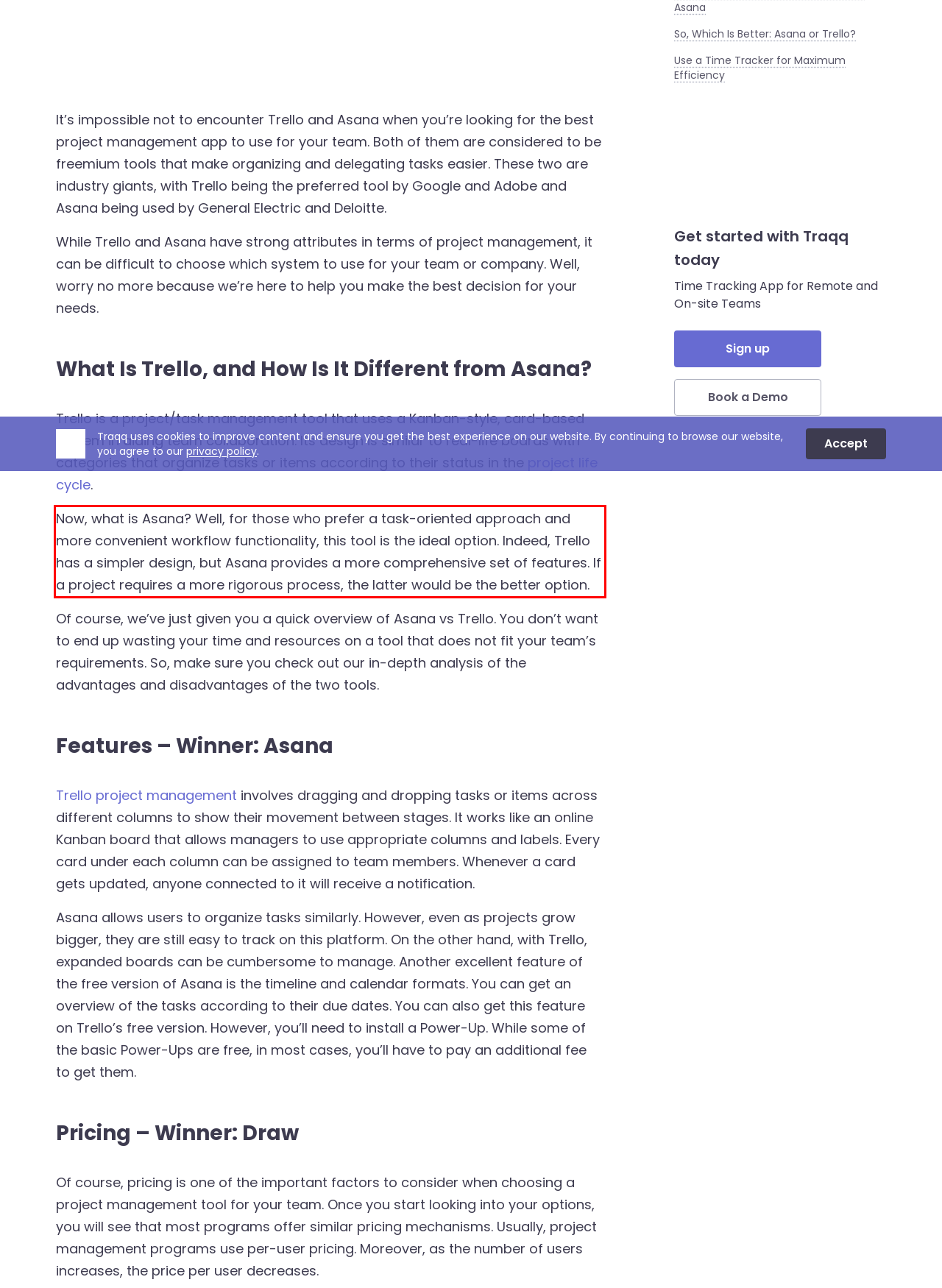From the given screenshot of a webpage, identify the red bounding box and extract the text content within it.

Now, what is Asana? Well, for those who prefer a task-oriented approach and more convenient workflow functionality, this tool is the ideal option. Indeed, Trello has a simpler design, but Asana provides a more comprehensive set of features. If a project requires a more rigorous process, the latter would be the better option.